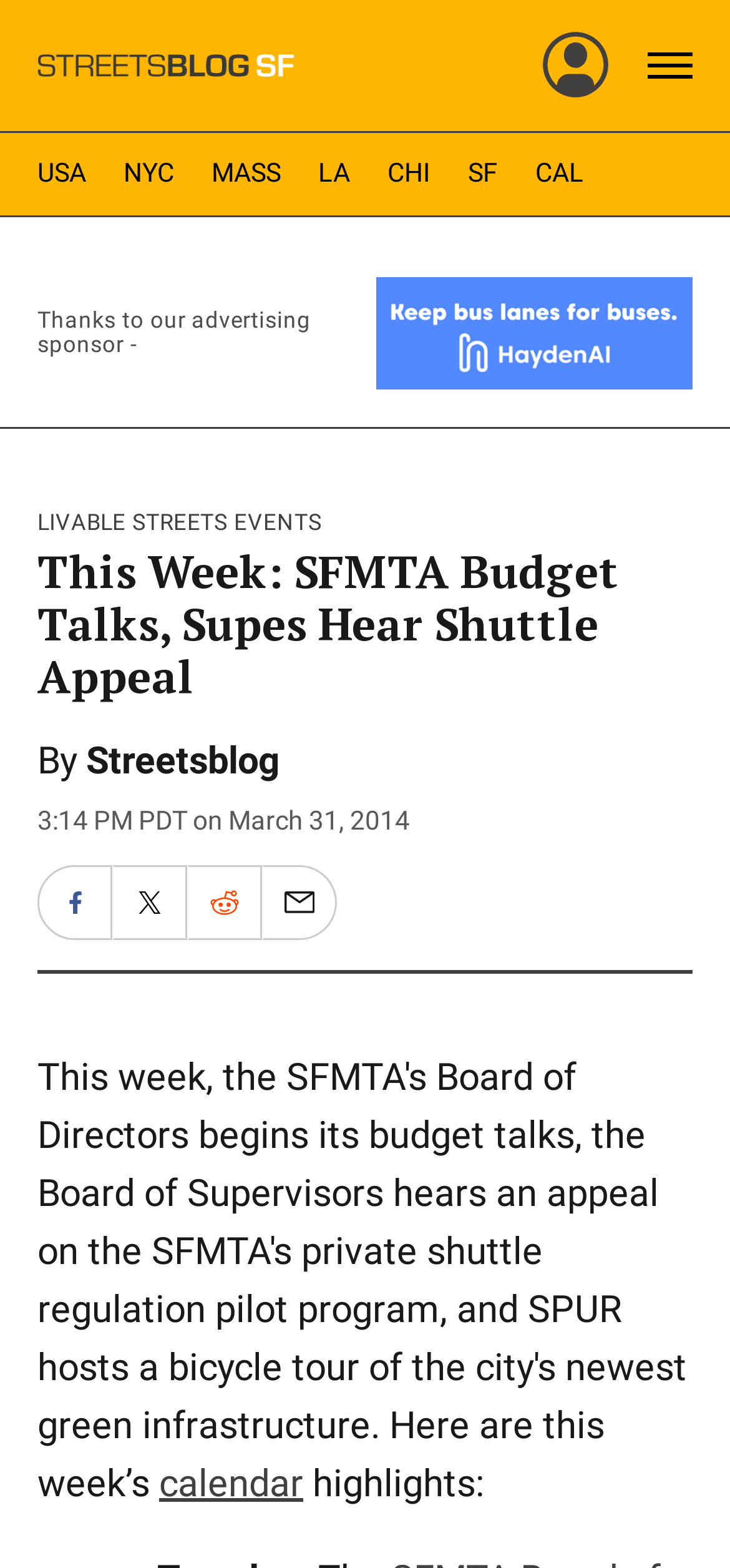Please specify the bounding box coordinates of the area that should be clicked to accomplish the following instruction: "Go to Streetsblog San Francisco home". The coordinates should consist of four float numbers between 0 and 1, i.e., [left, top, right, bottom].

[0.051, 0.006, 0.401, 0.078]